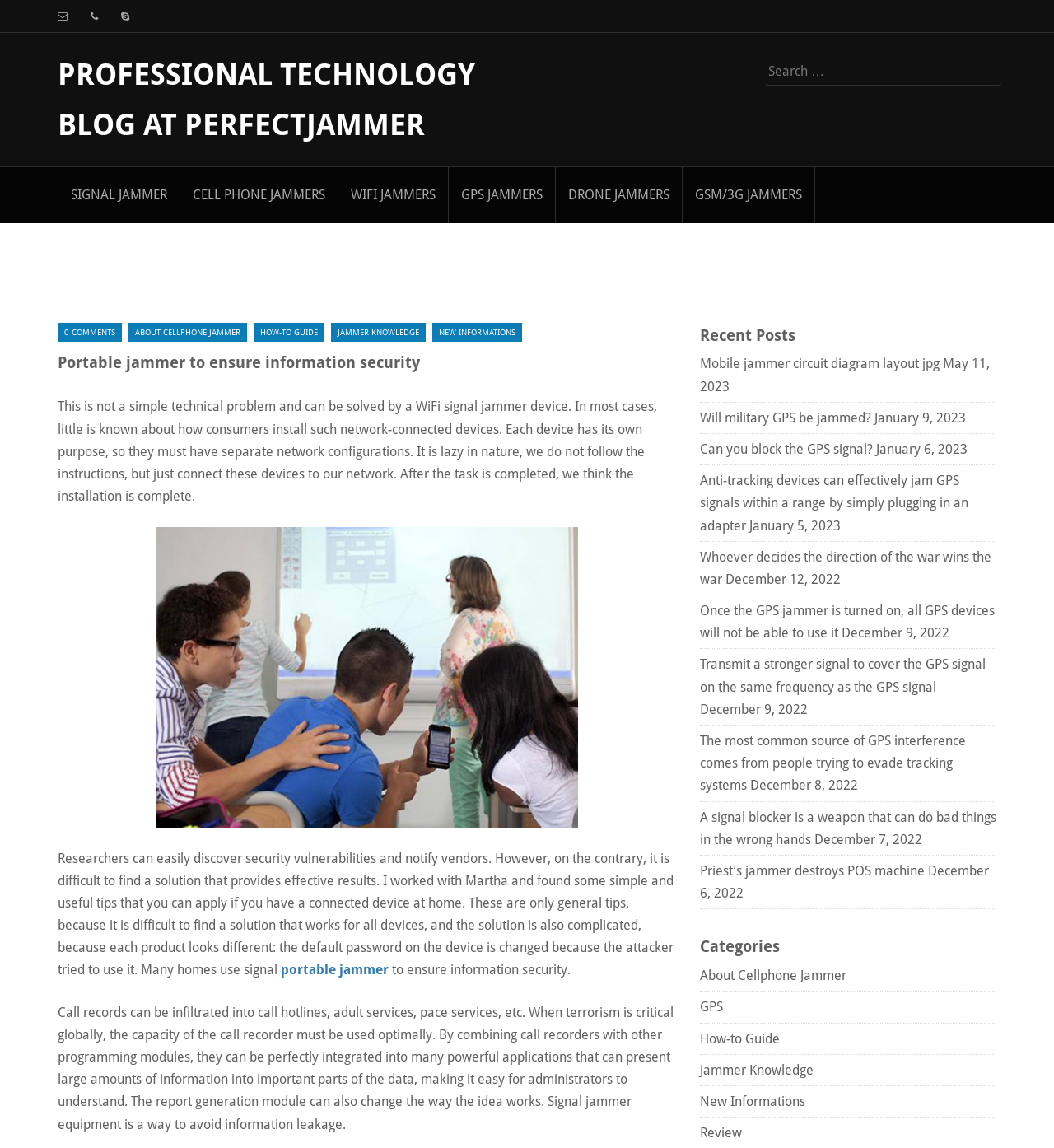Produce an elaborate caption capturing the essence of the webpage.

The webpage is a technology blog focused on jamming devices, particularly signal jammers, cellphone jammers, and GPS jammers. At the top, there is a heading "PROFESSIONAL TECHNOLOGY BLOG AT PERFECTJAMMER" with a link to the blog's homepage. Below it, there is a search bar with a label "Search for:".

On the left side, there are several links to different categories of jamming devices, including signal jammers, cellphone jammers, WiFi jammers, GPS jammers, and drone jammers. Below these links, there is a section with a heading "Portable jammer to ensure information security" that contains a brief article about the importance of securing network-connected devices.

The article is divided into three paragraphs, discussing the risks of not securing these devices and providing some general tips for securing them. There are also two links within the article, one to "portable jammer" and another to a related topic.

On the right side, there is a section with a heading "Recent Posts" that lists several recent blog posts related to jamming devices, including articles about mobile jammer circuit diagrams, GPS signal jamming, and anti-tracking devices. Each post has a link to the full article and a date of publication.

Below the recent posts section, there is another section with a heading "Categories" that lists links to different categories of blog posts, including About Cellphone Jammer, GPS, How-to Guide, Jammer Knowledge, New Informations, and Review.